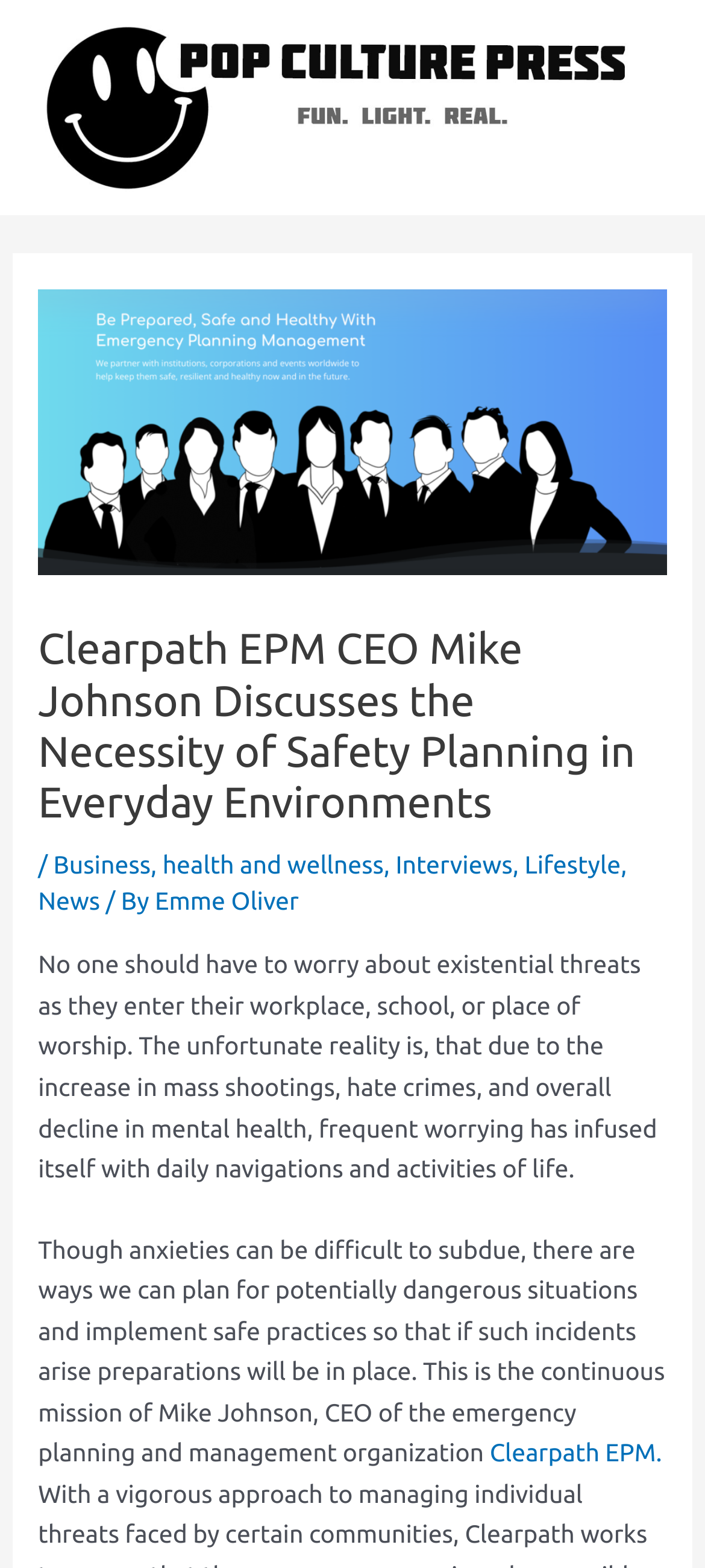Who is the author of the article?
Answer with a single word or phrase, using the screenshot for reference.

Emme Oliver